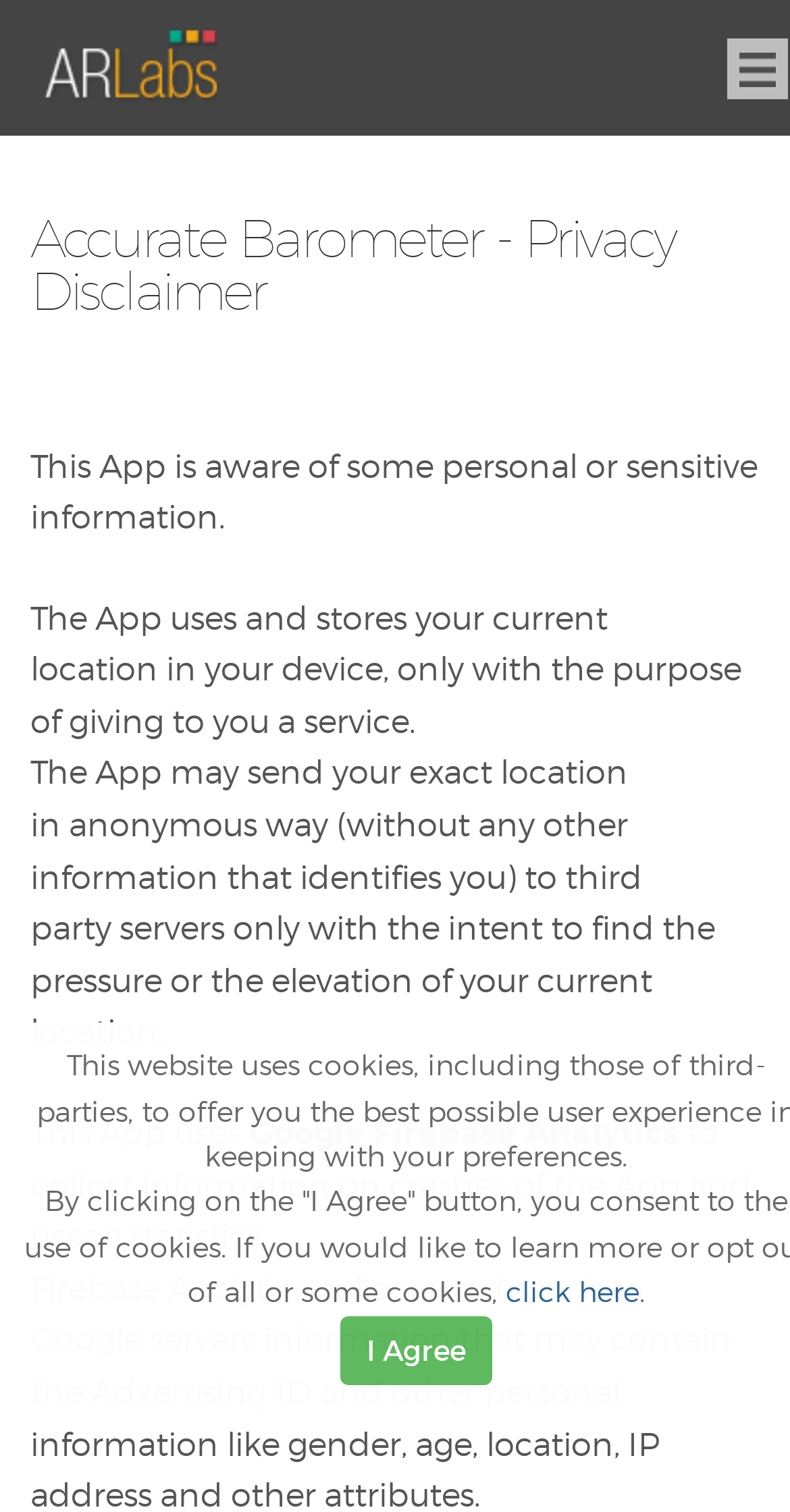Give a detailed explanation of the elements present on the webpage.

The webpage is a privacy disclaimer page for the Accurate Barometer app. At the top left, there is a link to "Ar Labs". On the top right, there is a combobox. Below the combobox, there is a heading that reads "Accurate Barometer - Privacy Disclaimer". 

Under the heading, there are four paragraphs of text. The first paragraph states that the app is aware of some personal or sensitive information. The second paragraph explains that the app uses and stores the user's current location on their device for the purpose of providing a service. The third paragraph describes how the app may send the user's exact location anonymously to third-party servers to find the pressure or elevation of their current location. The fourth paragraph mentions that the app uses Google Firebase Analytics to collect information on crashes and usage statistics.

Below the paragraphs, there is a link that reads "click here" and a button that reads "I Agree". The button is positioned below the link, slightly to the left.